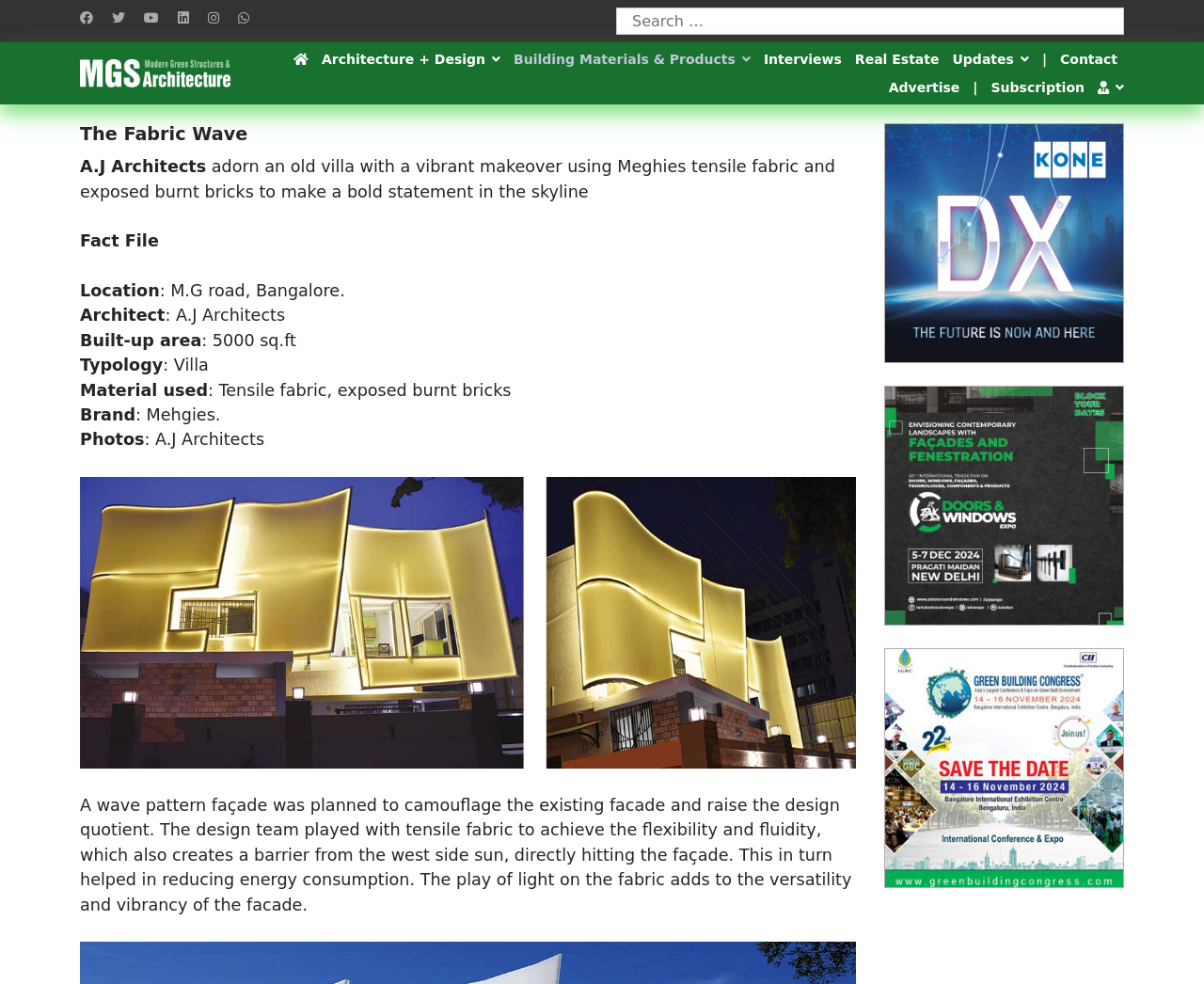Could you find the bounding box coordinates of the clickable area to complete this instruction: "View the Fabric Wave project"?

[0.066, 0.125, 0.711, 0.149]